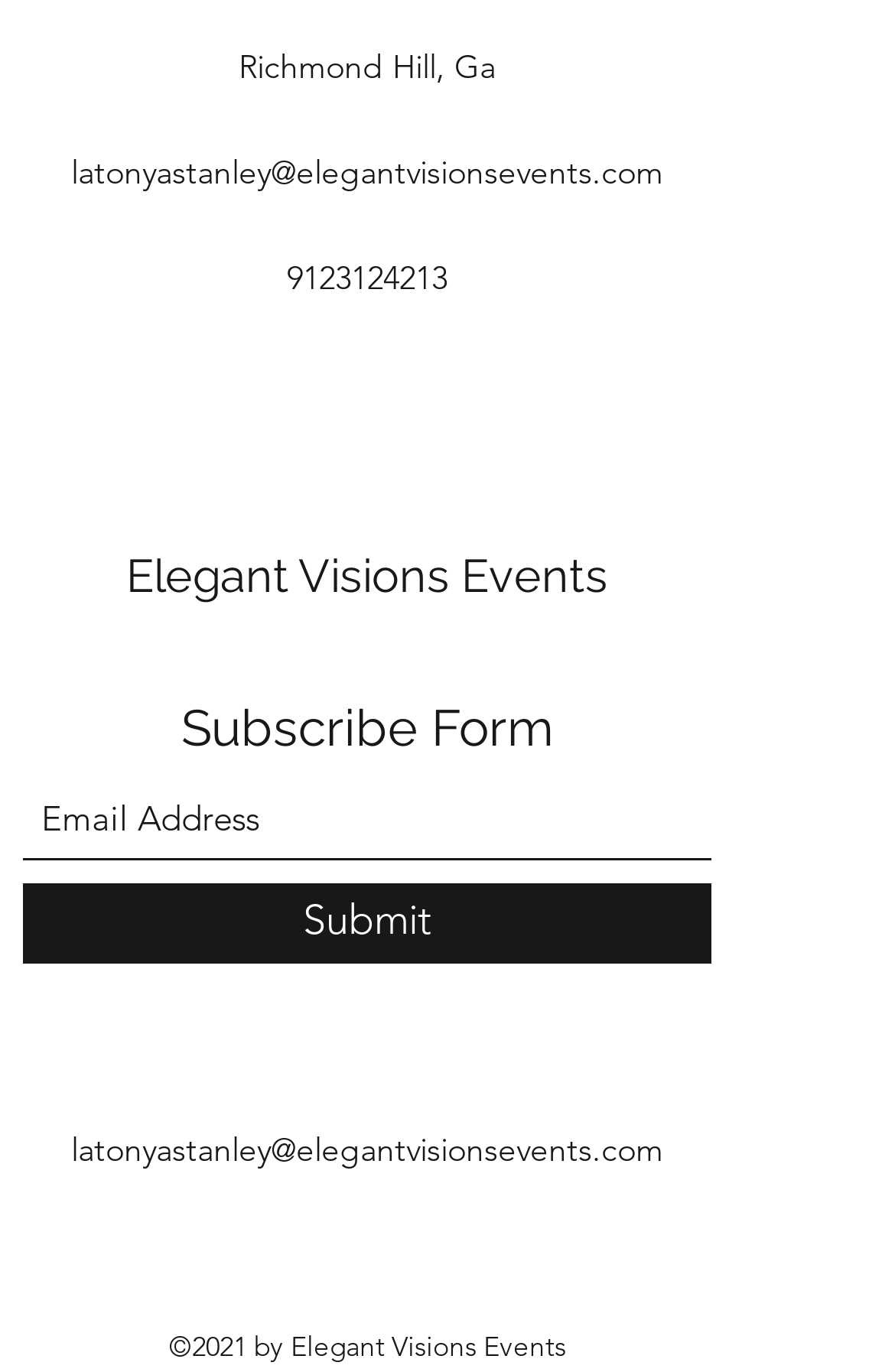What is the purpose of the 'Subscribe Form' section?
Please provide a detailed answer to the question.

I analyzed the 'Subscribe Form' section with a heading element 'Subscribe Form' and a textbox element 'Email Address' with a 'Submit' button. The purpose of this section is to allow users to submit their email address.